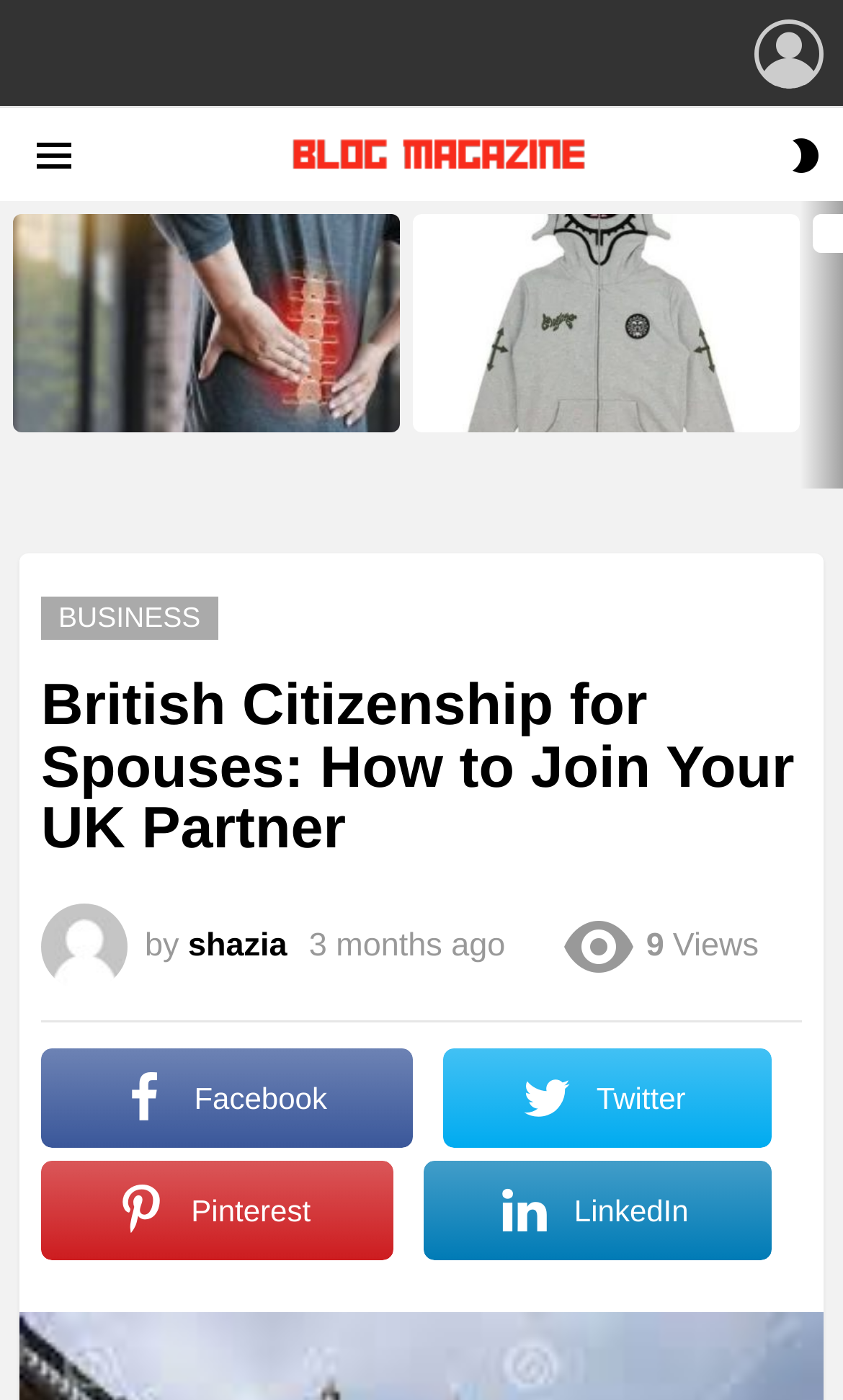Respond to the following question using a concise word or phrase: 
How many months ago was the main article published?

3 months